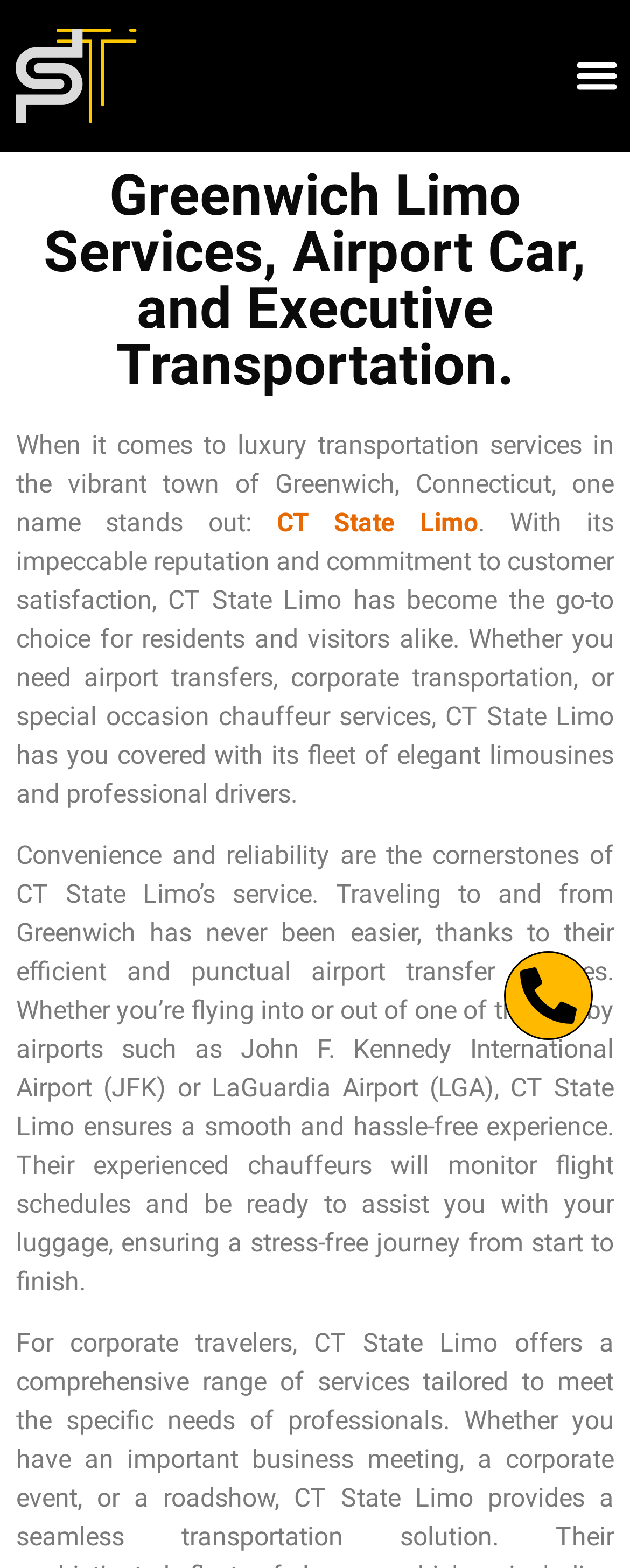Refer to the image and provide an in-depth answer to the question: 
What airports are mentioned in the text?

The text mentions that CT State Limo provides airport transfer services to and from nearby airports, specifically John F. Kennedy International Airport (JFK) and LaGuardia Airport (LGA).